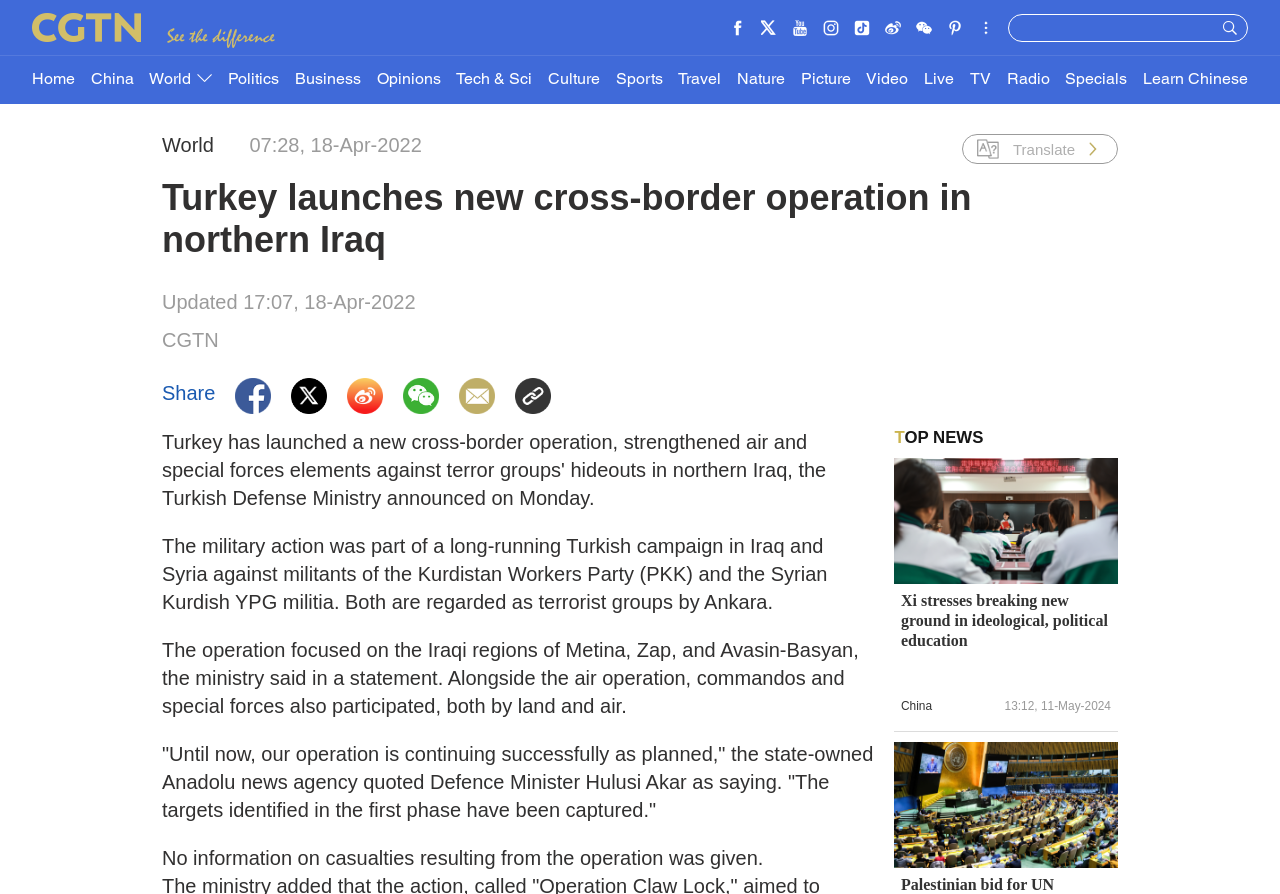Please mark the bounding box coordinates of the area that should be clicked to carry out the instruction: "View products detail of MARQUEE 3M*3M".

None